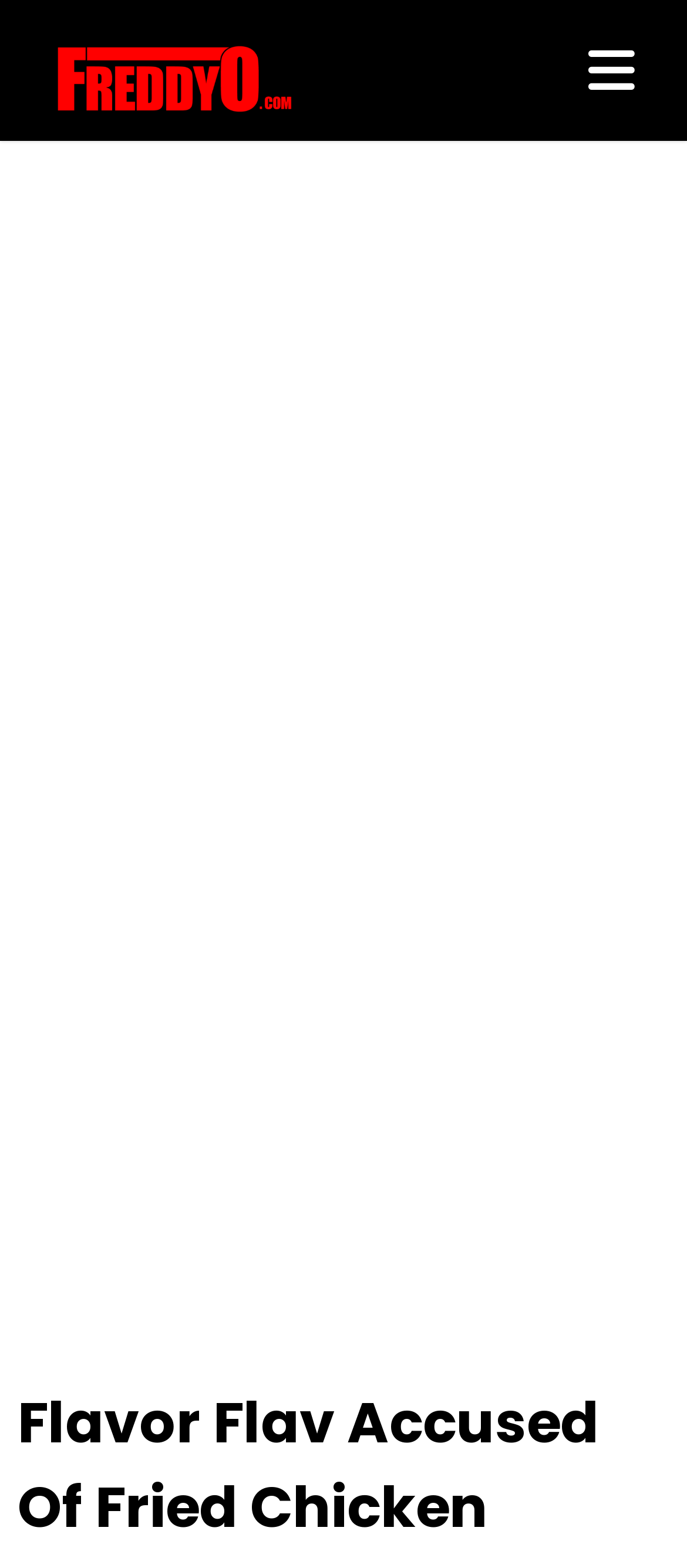Extract the main title from the webpage and generate its text.

Flavor Flav Accused Of Fried Chicken Scandal